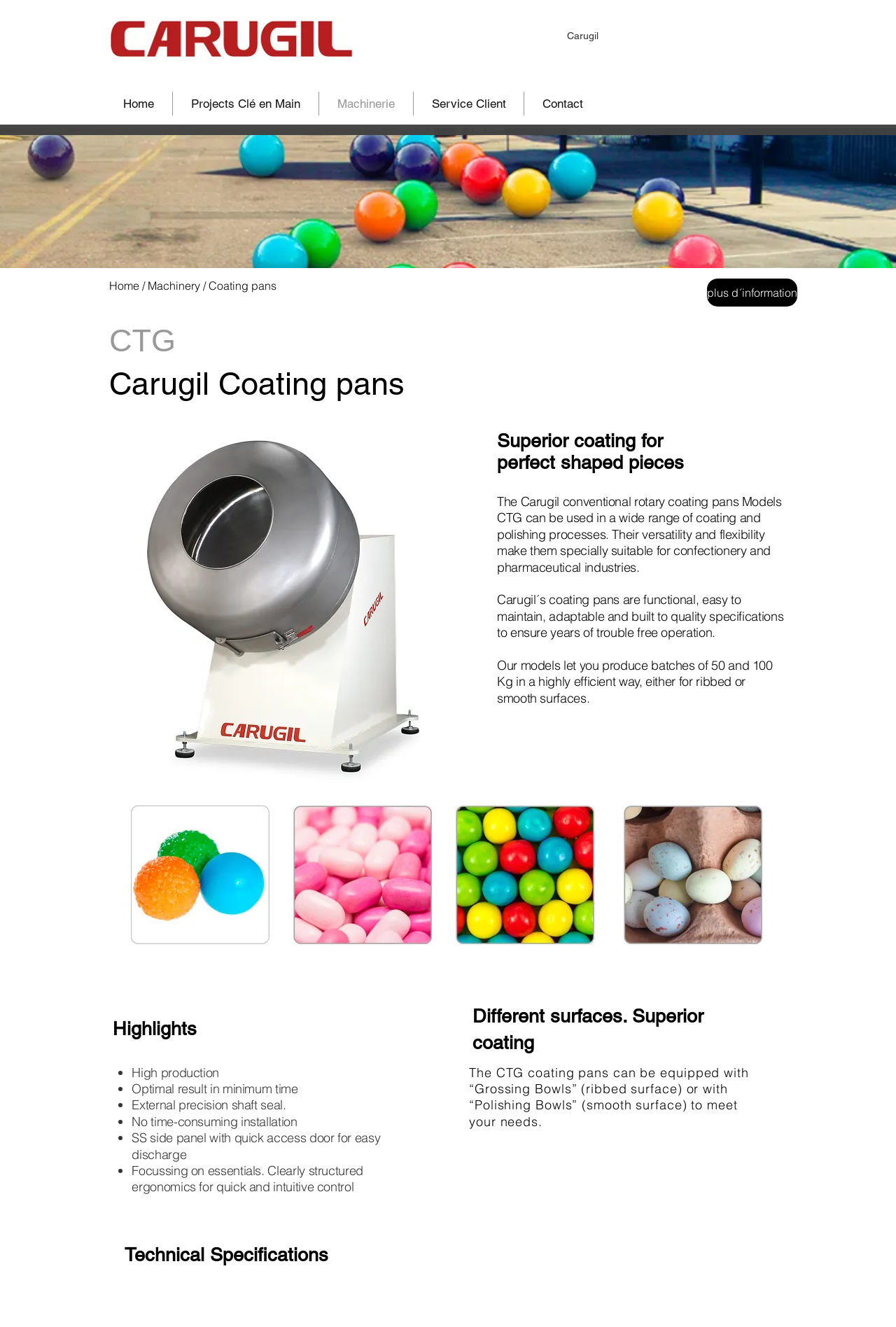Return the bounding box coordinates of the UI element that corresponds to this description: "plus d´information". The coordinates must be given as four float numbers in the range of 0 and 1, [left, top, right, bottom].

[0.789, 0.21, 0.879, 0.231]